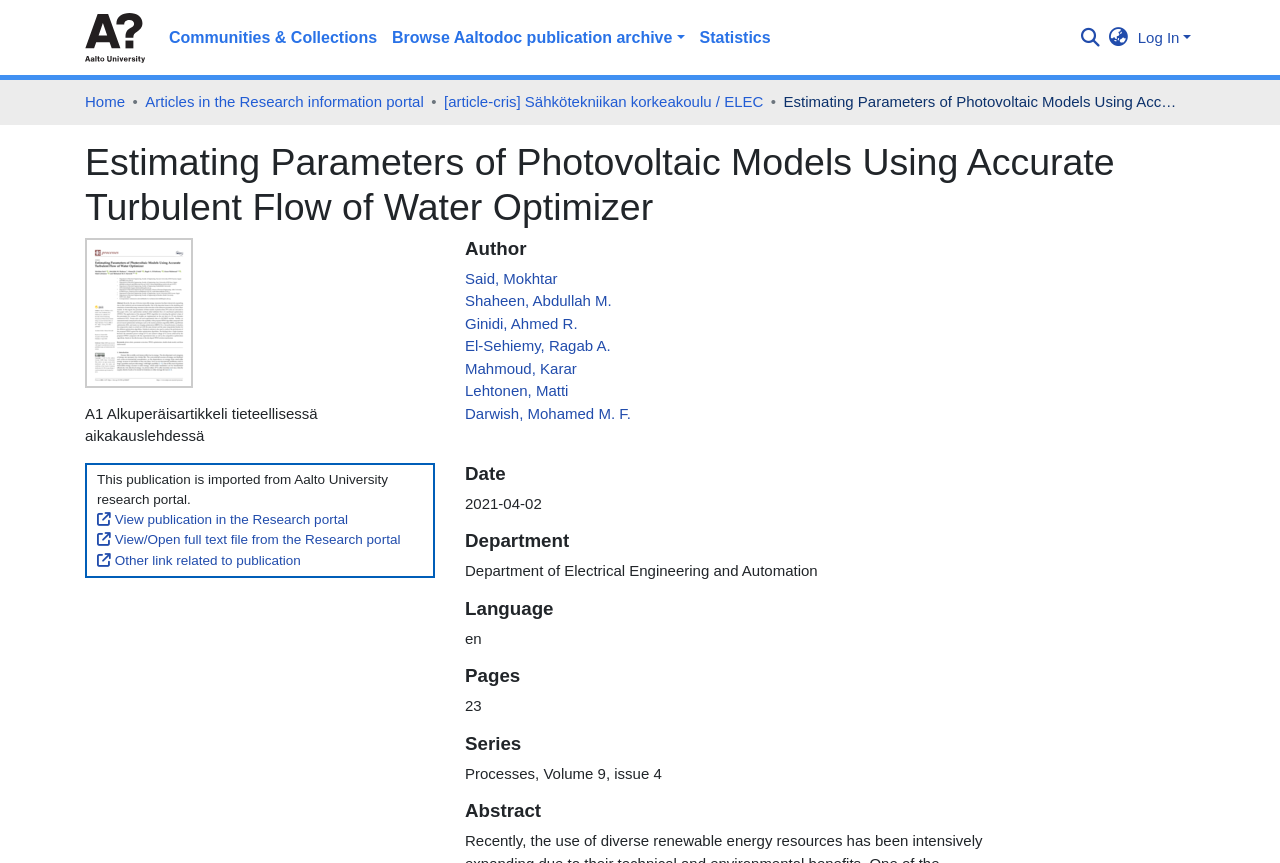Determine the coordinates of the bounding box for the clickable area needed to execute this instruction: "Log in to the system".

[0.886, 0.033, 0.934, 0.053]